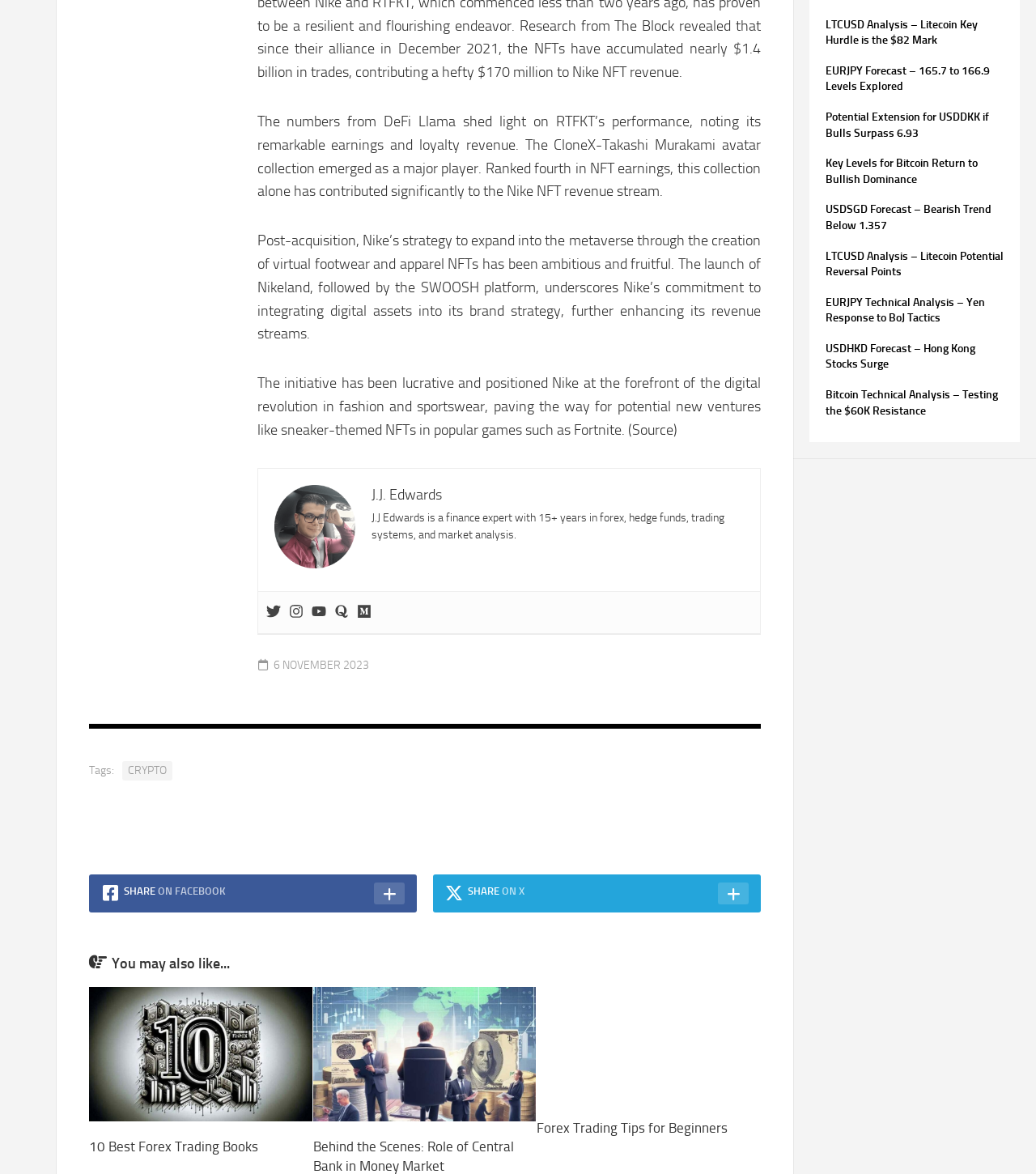Show the bounding box coordinates for the HTML element described as: "J.J. Edwards".

[0.358, 0.413, 0.426, 0.429]